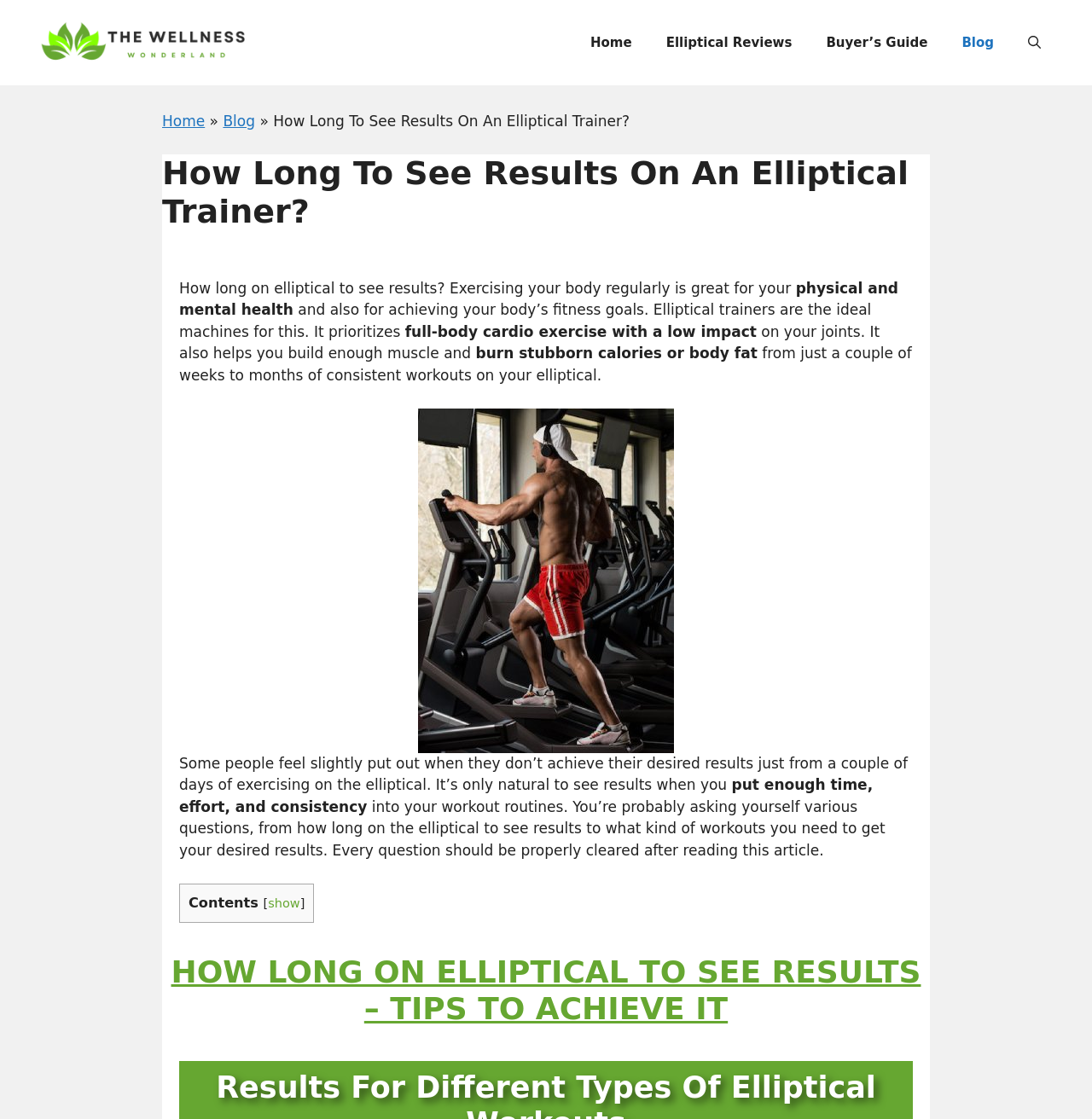What type of exercise does an elliptical trainer prioritize?
Provide a short answer using one word or a brief phrase based on the image.

full-body cardio exercise